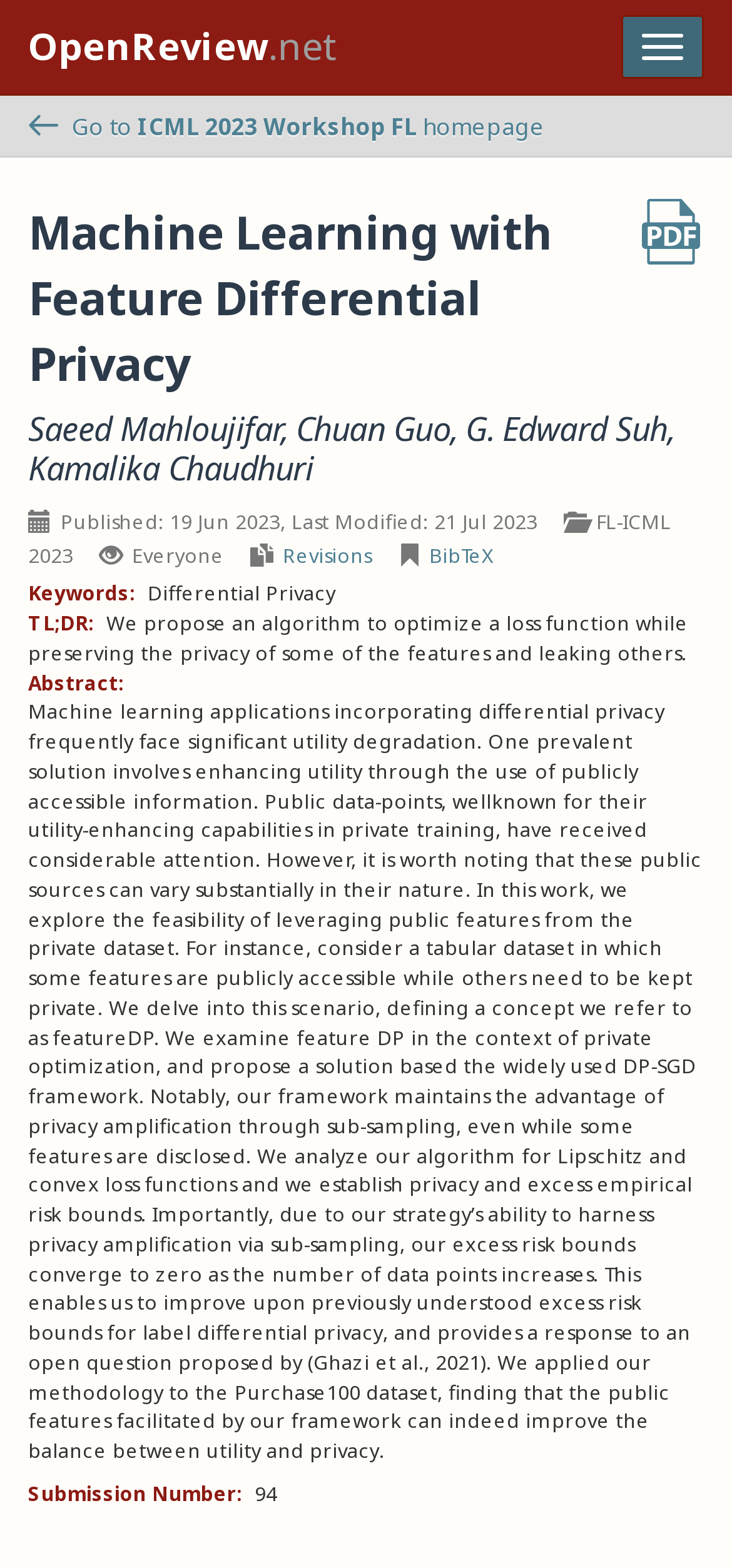Locate the bounding box coordinates of the element that needs to be clicked to carry out the instruction: "Go to ICML 2023 Workshop FL homepage". The coordinates should be given as four float numbers ranging from 0 to 1, i.e., [left, top, right, bottom].

[0.038, 0.068, 0.962, 0.093]